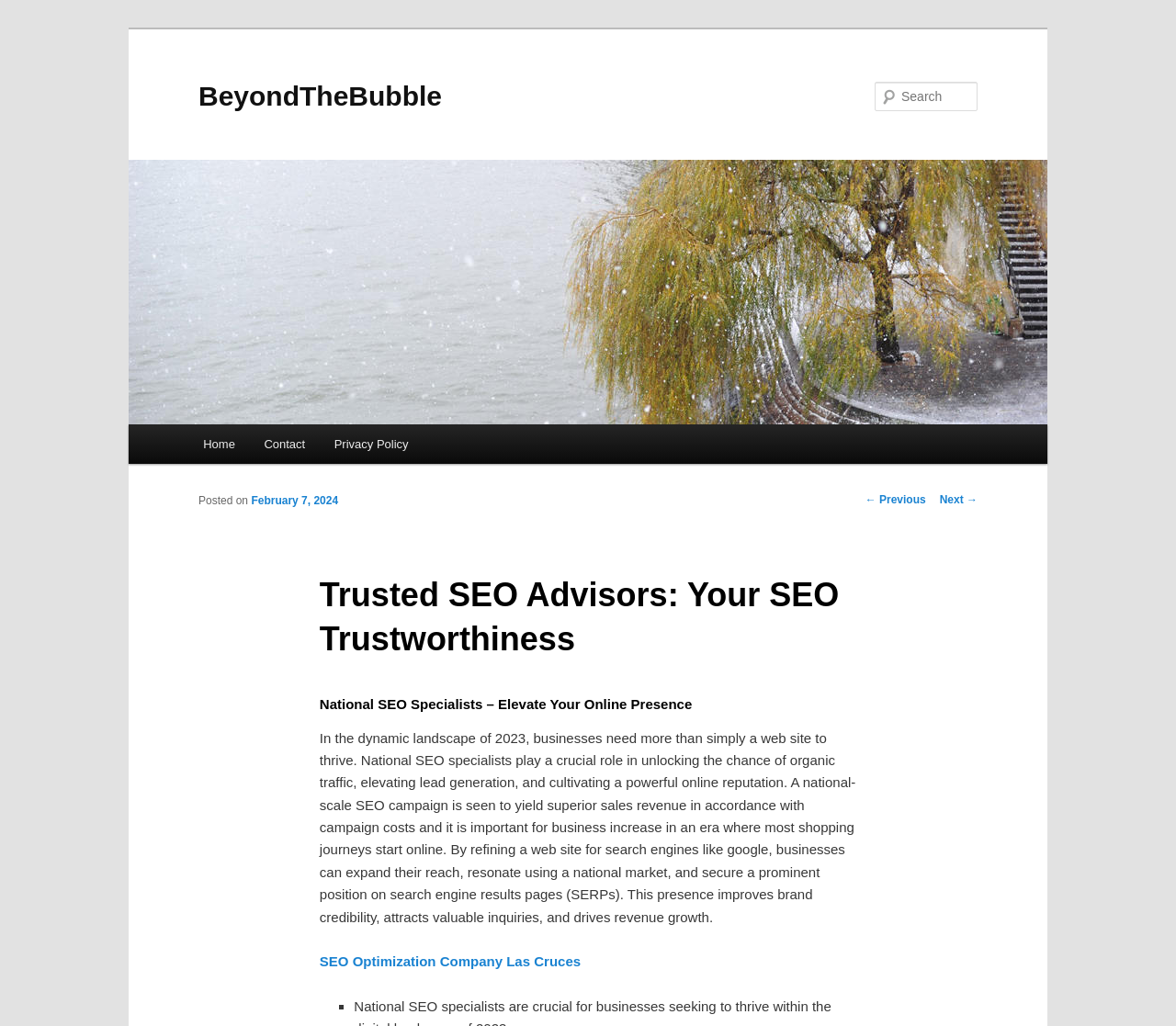Identify the coordinates of the bounding box for the element described below: "parent_node: Search name="s" placeholder="Search"". Return the coordinates as four float numbers between 0 and 1: [left, top, right, bottom].

[0.744, 0.08, 0.831, 0.108]